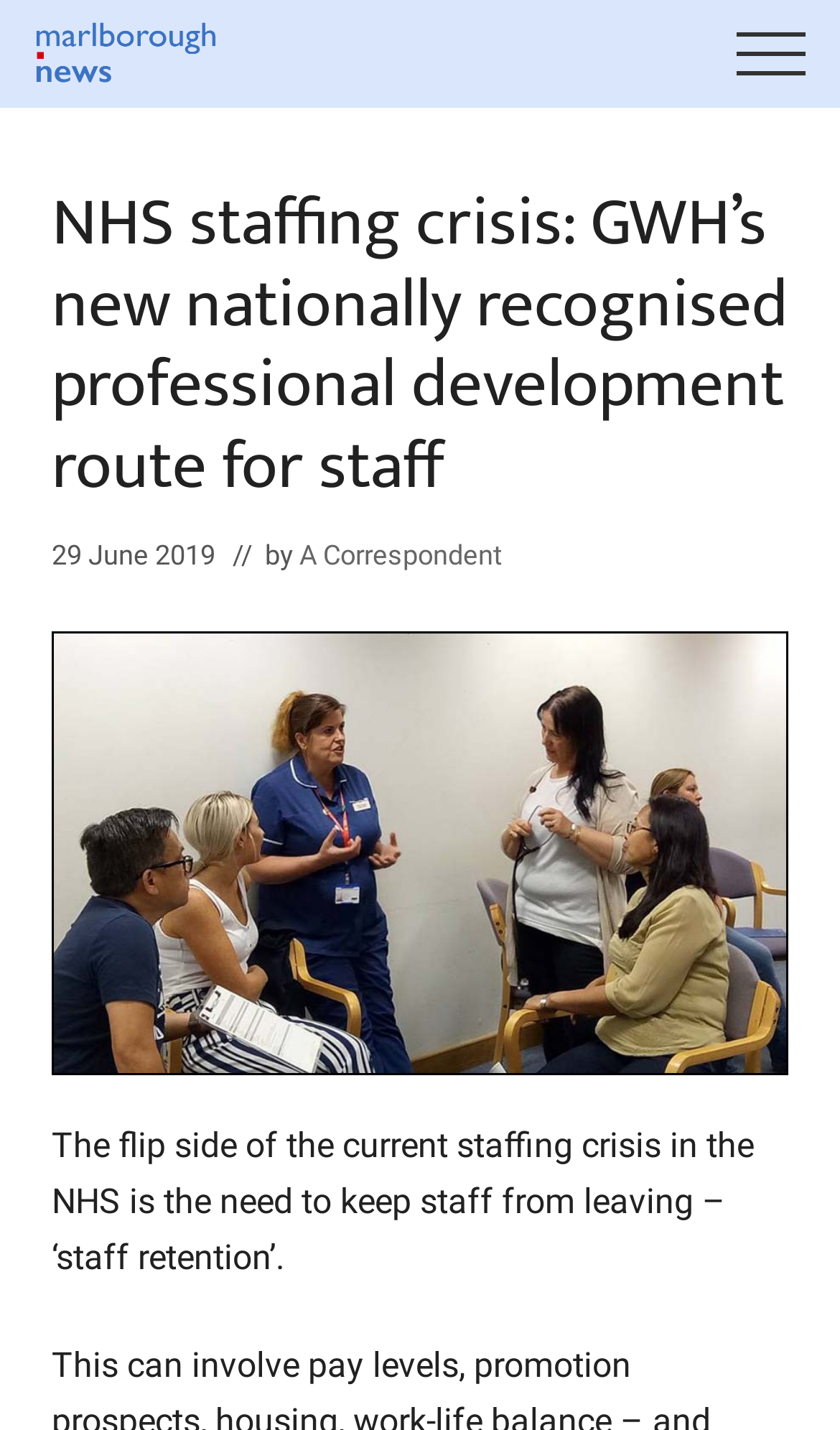What is the topic of the article?
Please provide a comprehensive answer based on the contents of the image.

I inferred the topic by reading the heading element, which contains the text 'NHS staffing crisis: GWH’s new nationally recognised professional development route for staff', suggesting that the article is about the NHS staffing crisis.